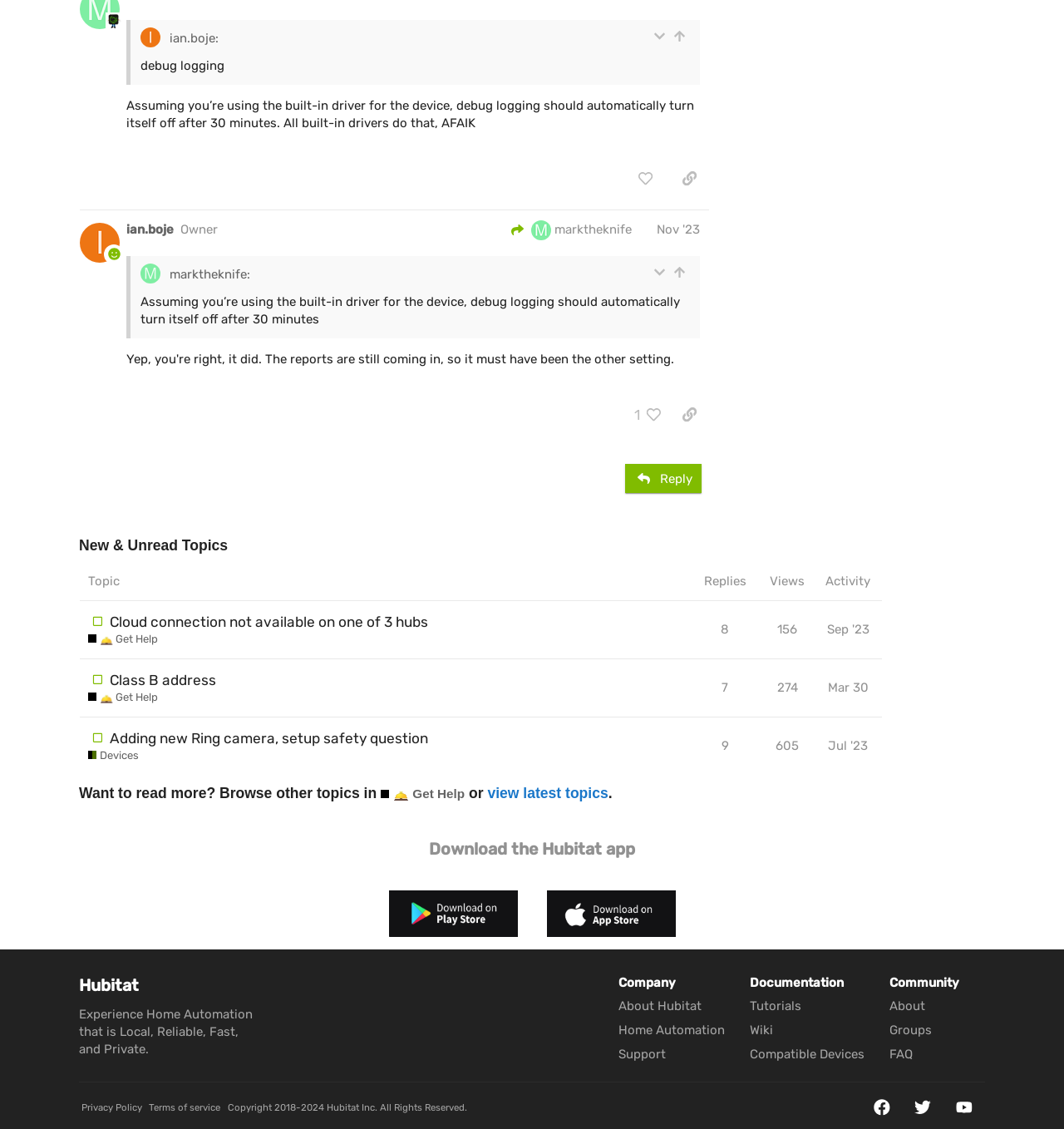Provide a brief response in the form of a single word or phrase:
How many people liked the post by marktheknife?

1